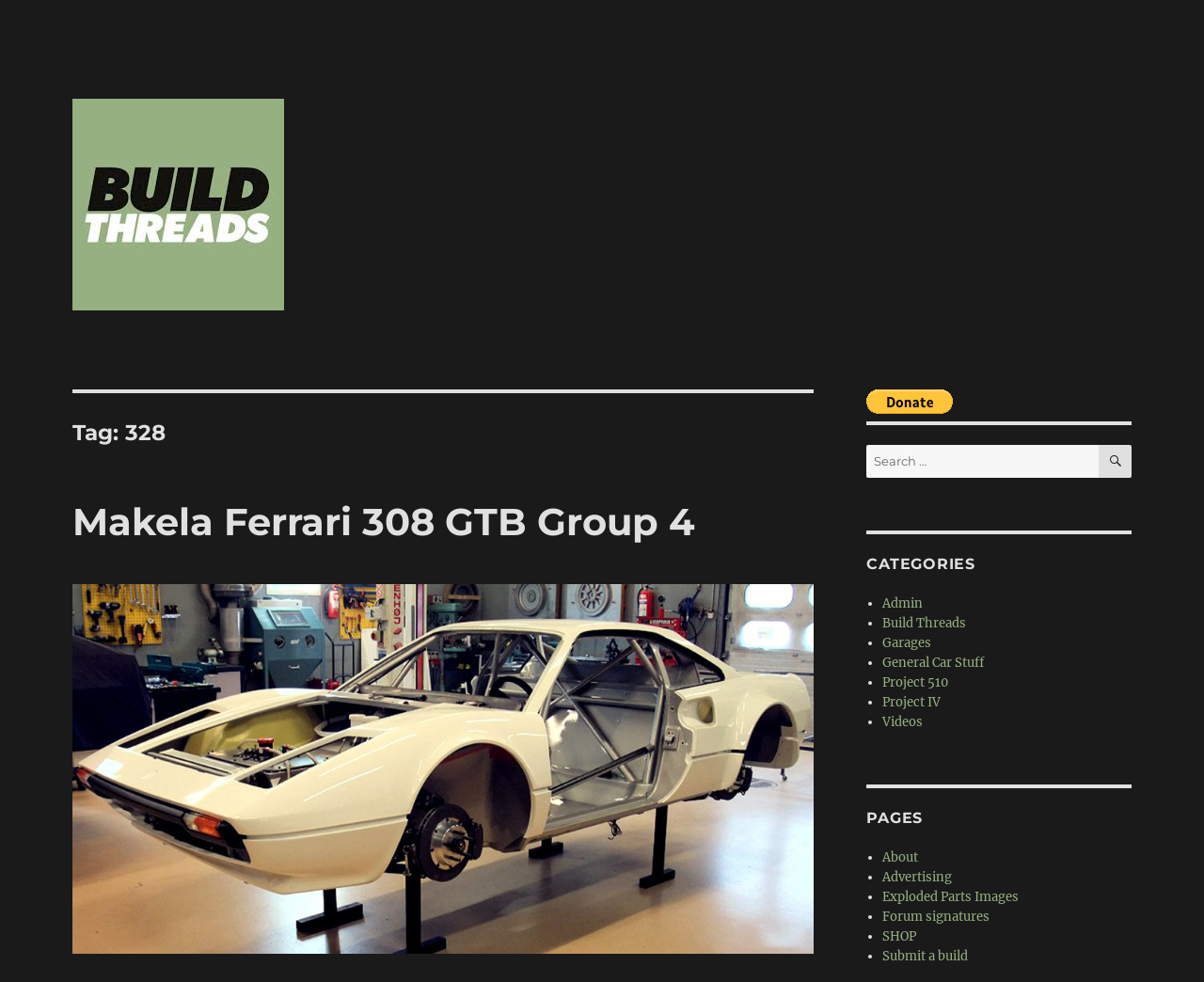What is the tag of the current build thread?
Based on the image, answer the question with as much detail as possible.

The tag of the current build thread can be found in the heading element 'Tag: 328' which is a child of the header element with no landmark role.